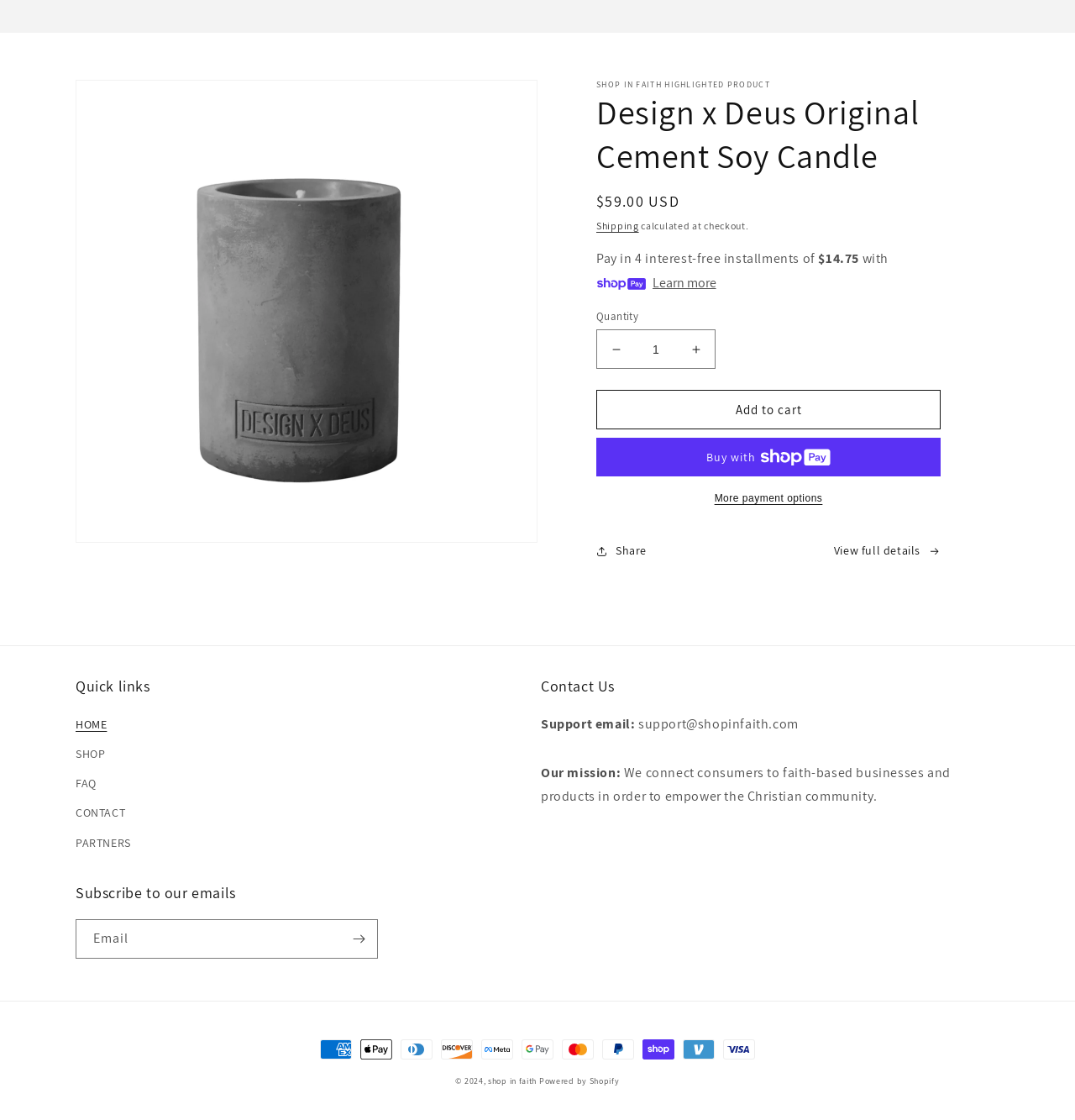Find the bounding box coordinates for the area you need to click to carry out the instruction: "Increase the quantity of the product". The coordinates should be four float numbers between 0 and 1, indicated as [left, top, right, bottom].

[0.63, 0.294, 0.665, 0.33]